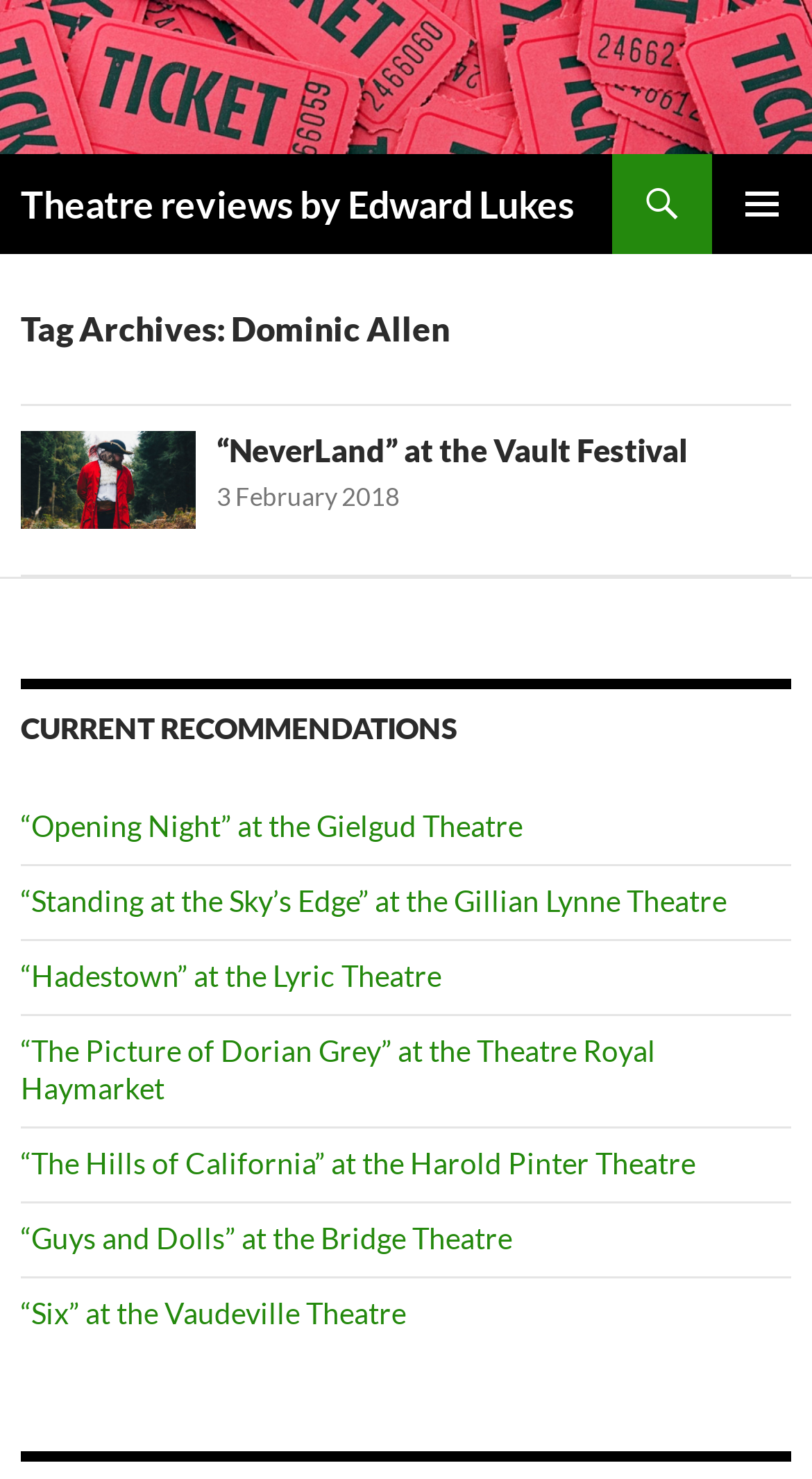Determine the bounding box coordinates of the region to click in order to accomplish the following instruction: "Open the primary menu". Provide the coordinates as four float numbers between 0 and 1, specifically [left, top, right, bottom].

[0.877, 0.104, 1.0, 0.172]